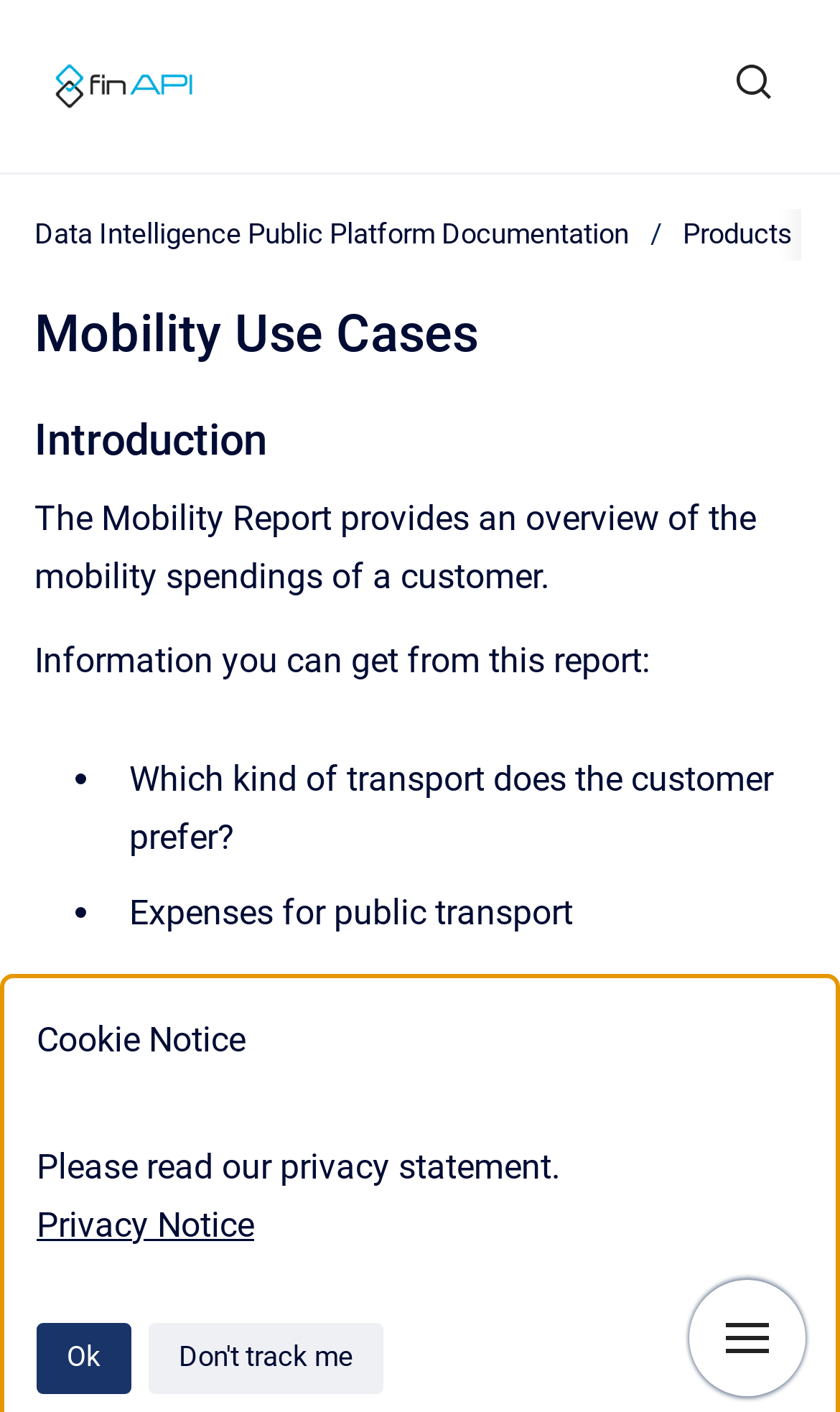Could you specify the bounding box coordinates for the clickable section to complete the following instruction: "read privacy notice"?

[0.044, 0.853, 0.303, 0.882]